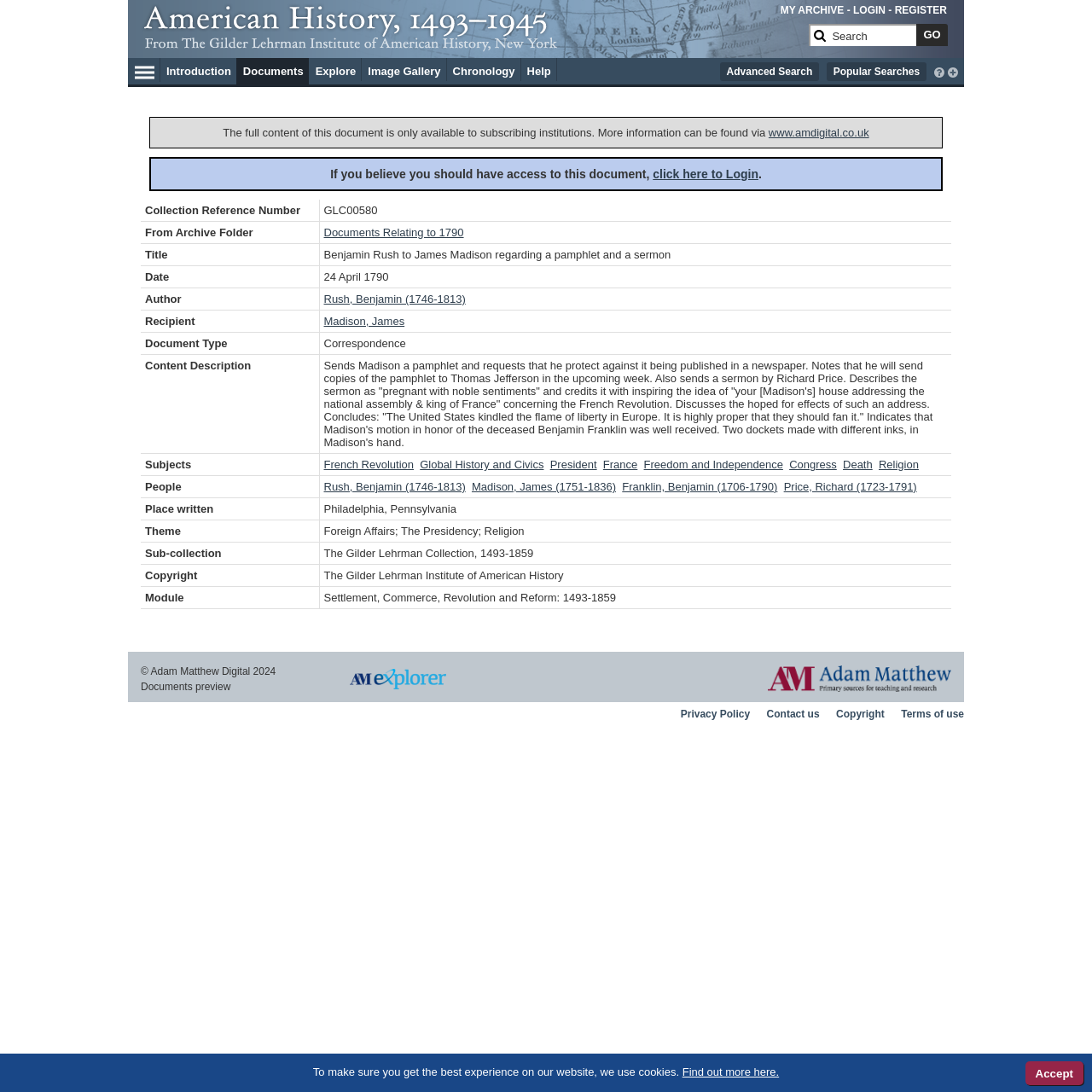Provide the bounding box coordinates of the section that needs to be clicked to accomplish the following instruction: "view document metadata."

[0.129, 0.183, 0.871, 0.558]